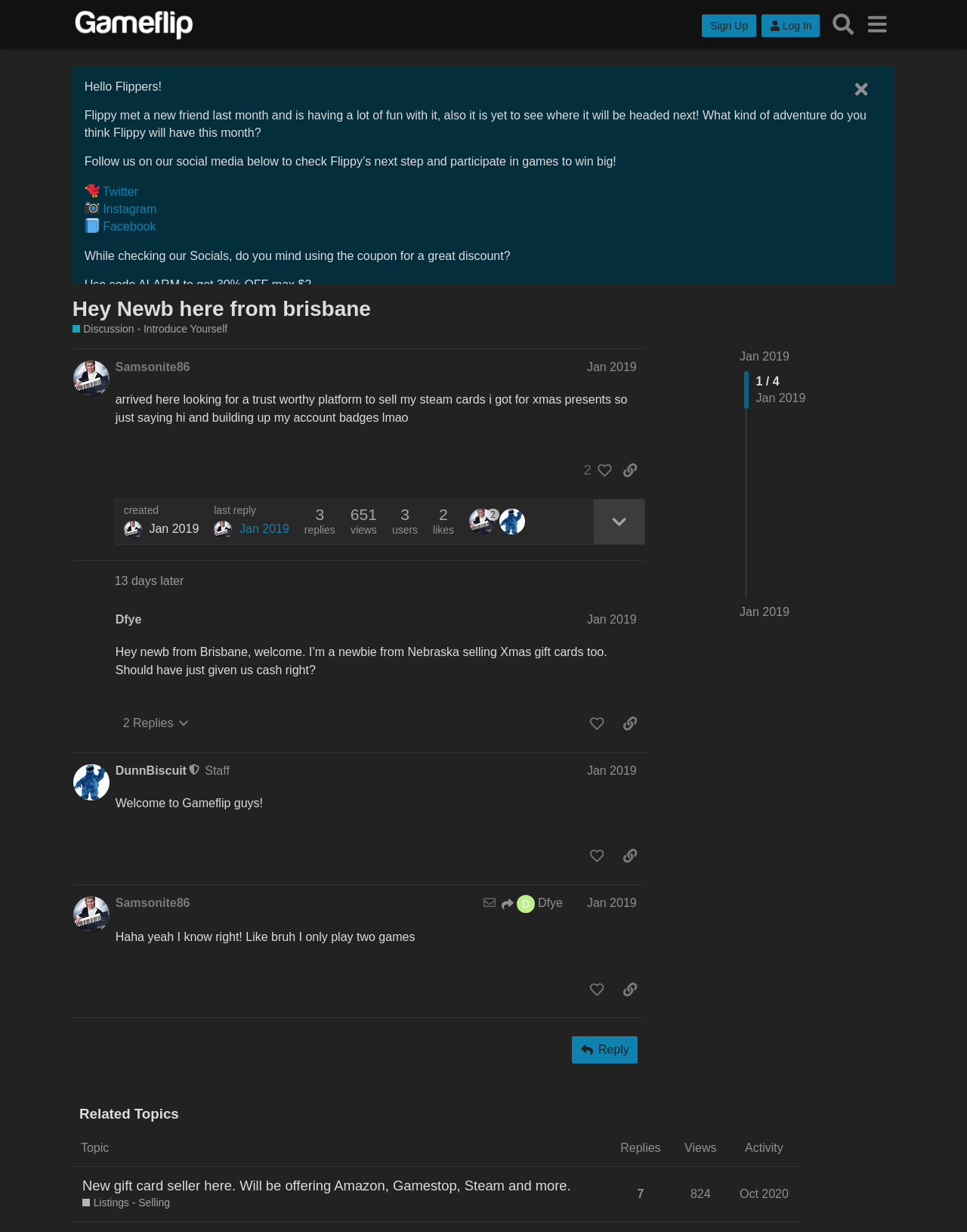What is the name of the platform?
Answer the question with a detailed and thorough explanation.

The name of the platform can be found in the top-left corner of the webpage, where it says 'Gameflip Forum'.